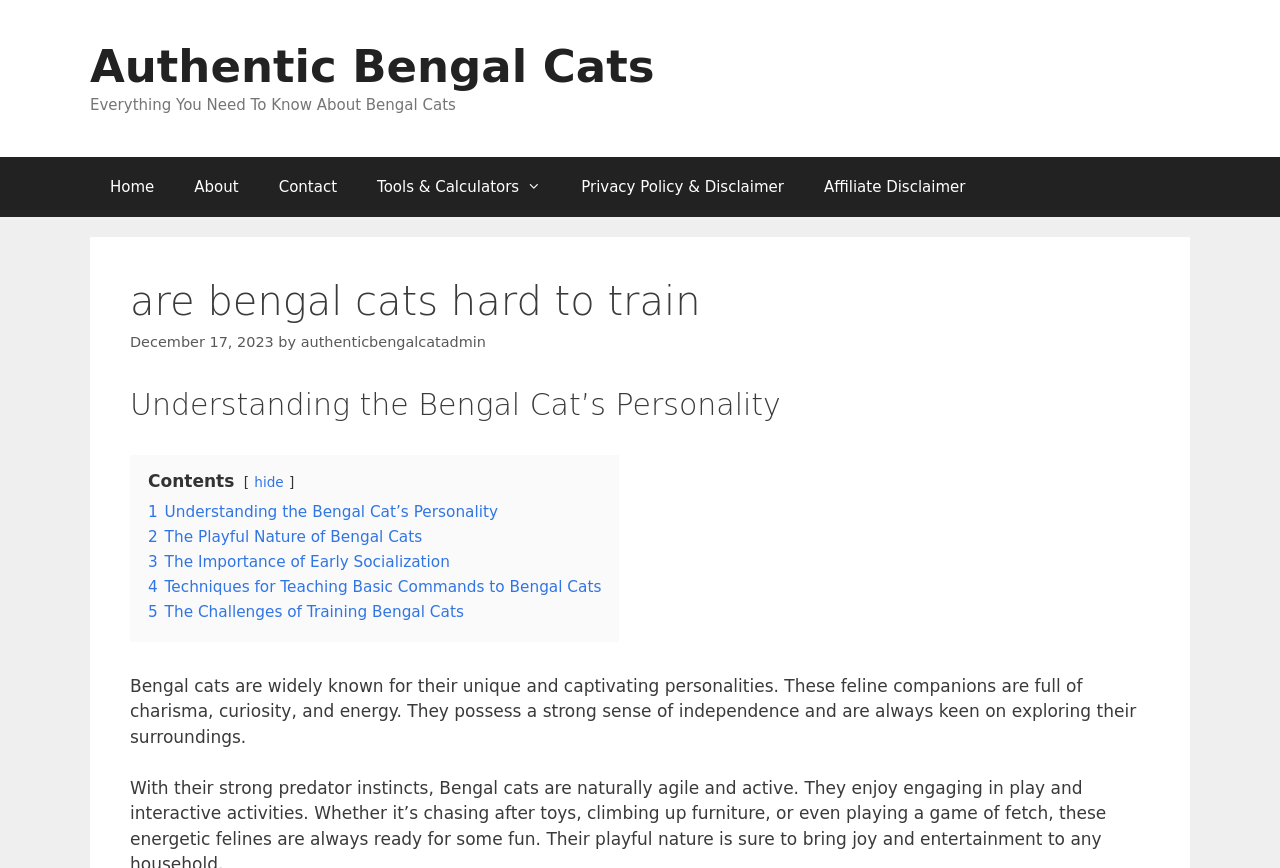Provide a one-word or short-phrase response to the question:
What is the date of the article?

December 17, 2023